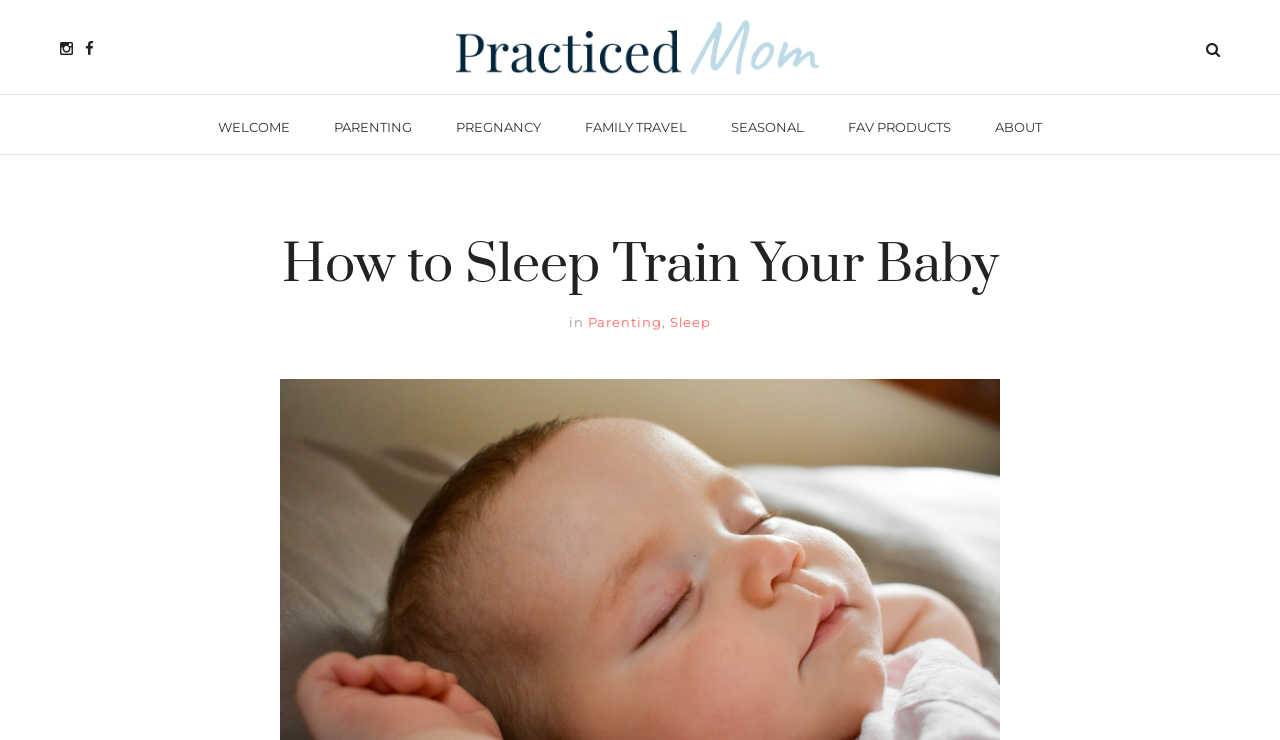Locate the bounding box coordinates of the region to be clicked to comply with the following instruction: "Read the article about sleep training". The coordinates must be four float numbers between 0 and 1, in the form [left, top, right, bottom].

[0.047, 0.318, 0.953, 0.399]